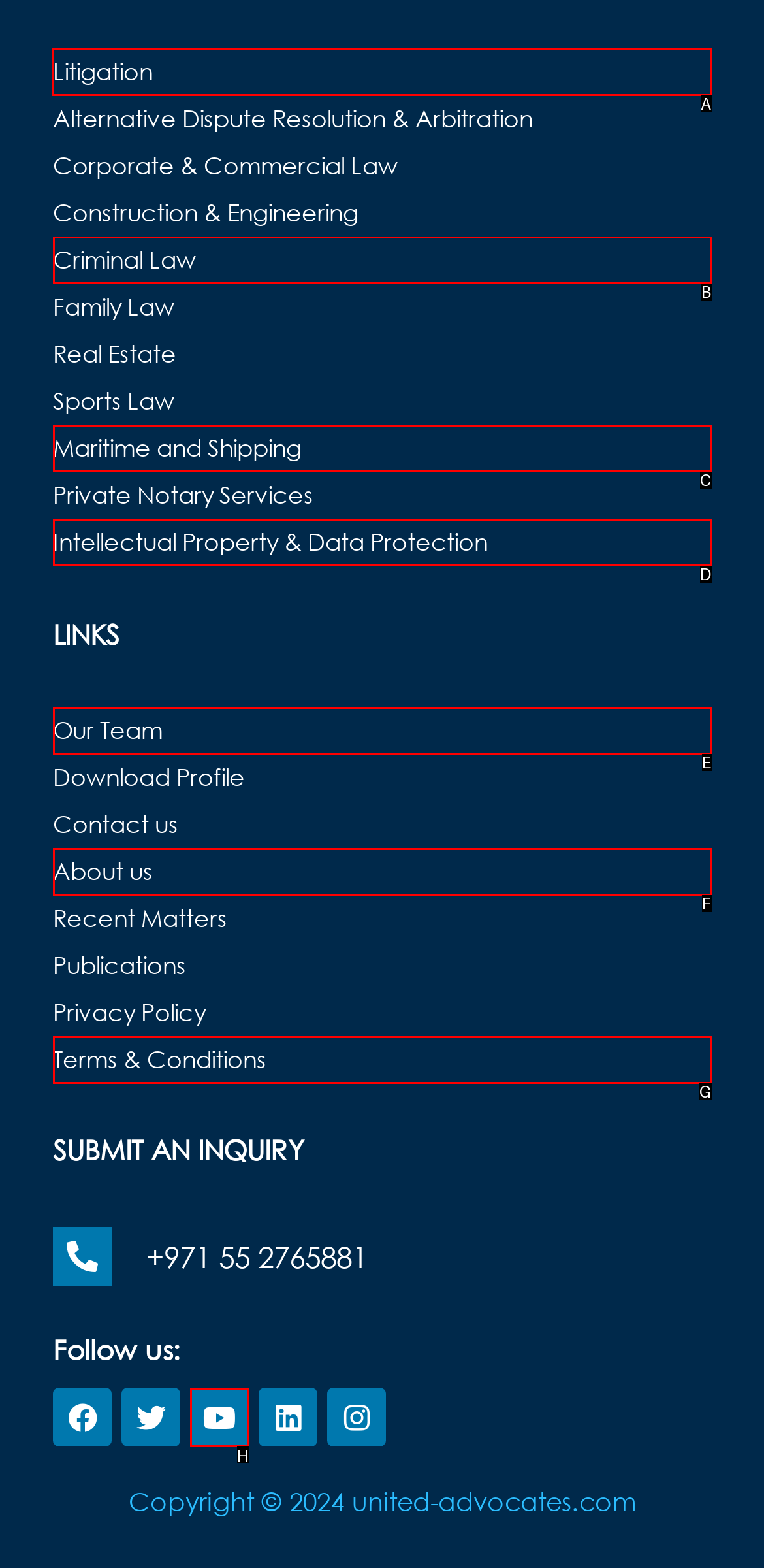Determine which UI element I need to click to achieve the following task: Click on Litigation Provide your answer as the letter of the selected option.

A